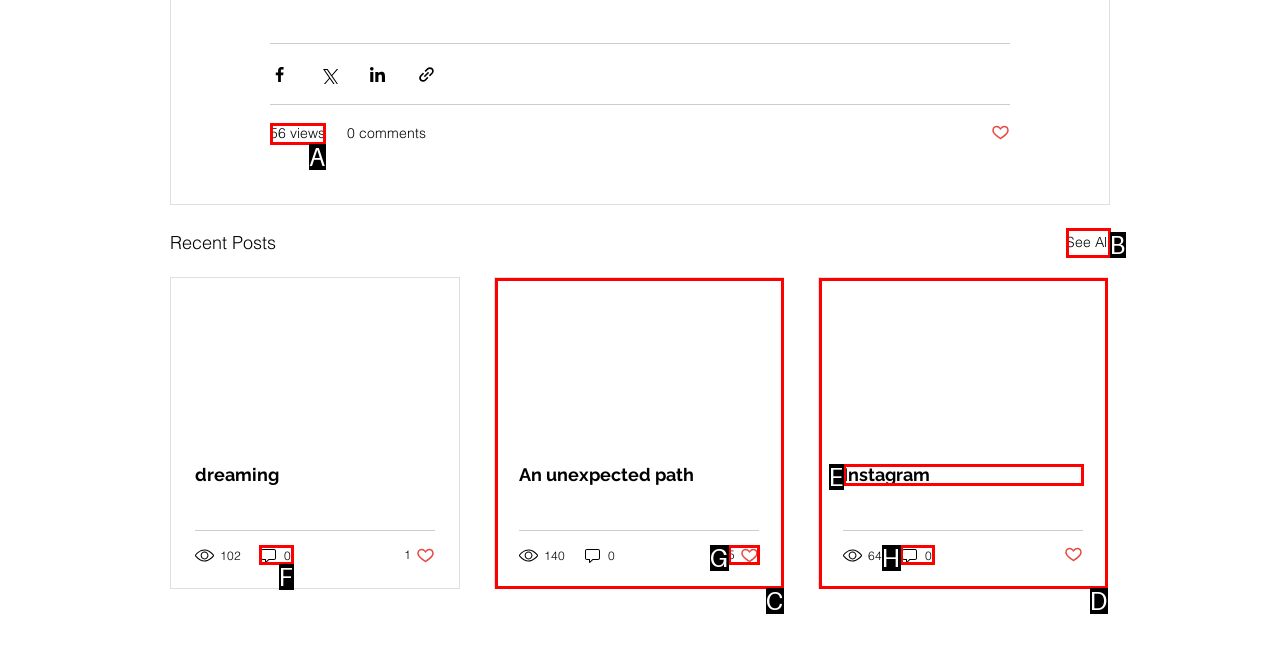Given the description: 0, select the HTML element that best matches it. Reply with the letter of your chosen option.

F